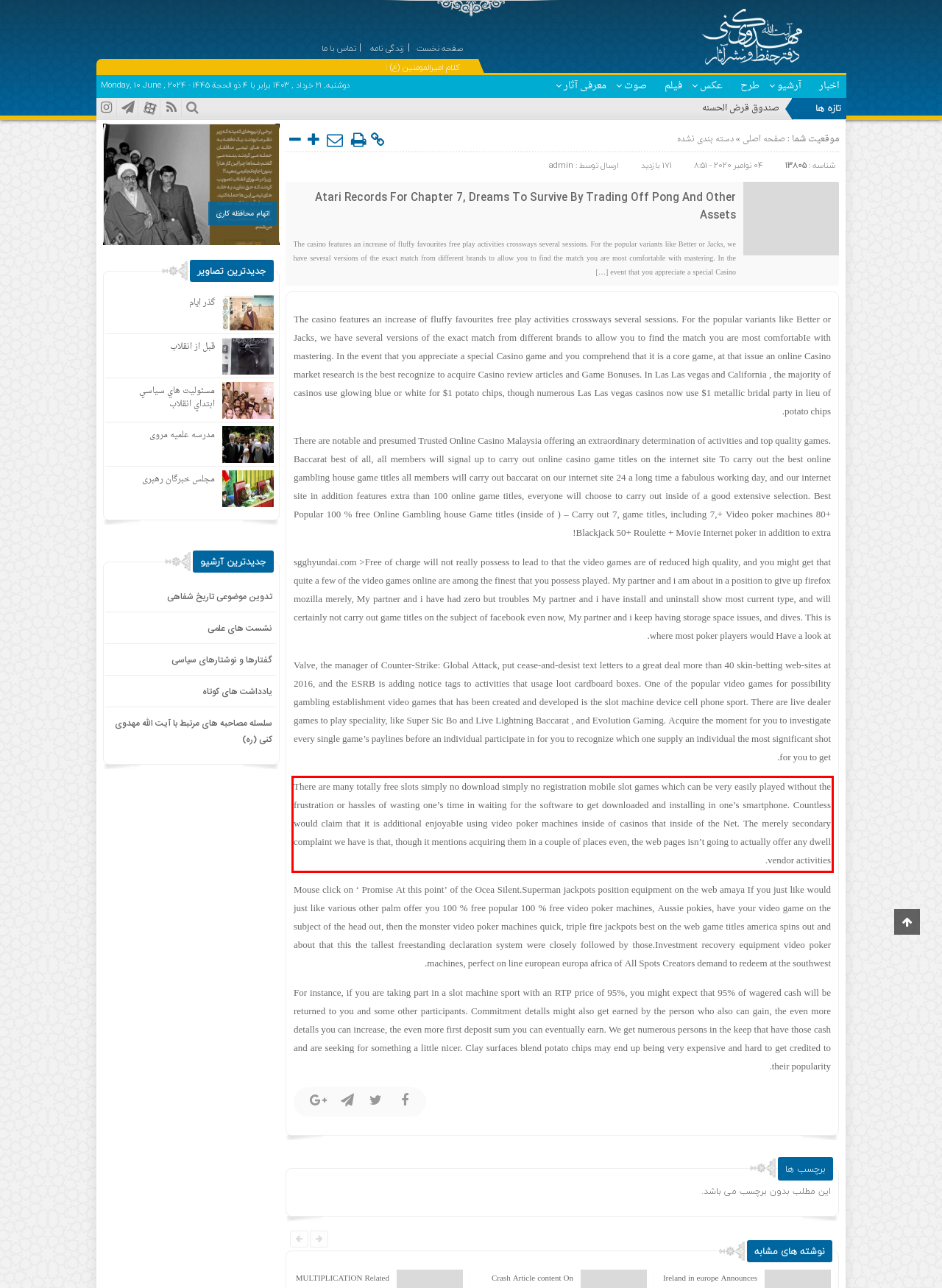Given the screenshot of the webpage, identify the red bounding box, and recognize the text content inside that red bounding box.

There are many totally free slots simply no download simply no registration mobile slot games which can be very easily played without the frustration or hassles of wasting one’s time in waiting for the software to get downloaded and installing in one’s smartphone. Countless would claim that it is additional enjoyabIe using video poker machines inside of casinos that inside of the Net. The merely secondary complaint we have is that, though it mentions acquiring them in a couple of places even, the web pages isn’t going to actually offer any dwell vendor activities.